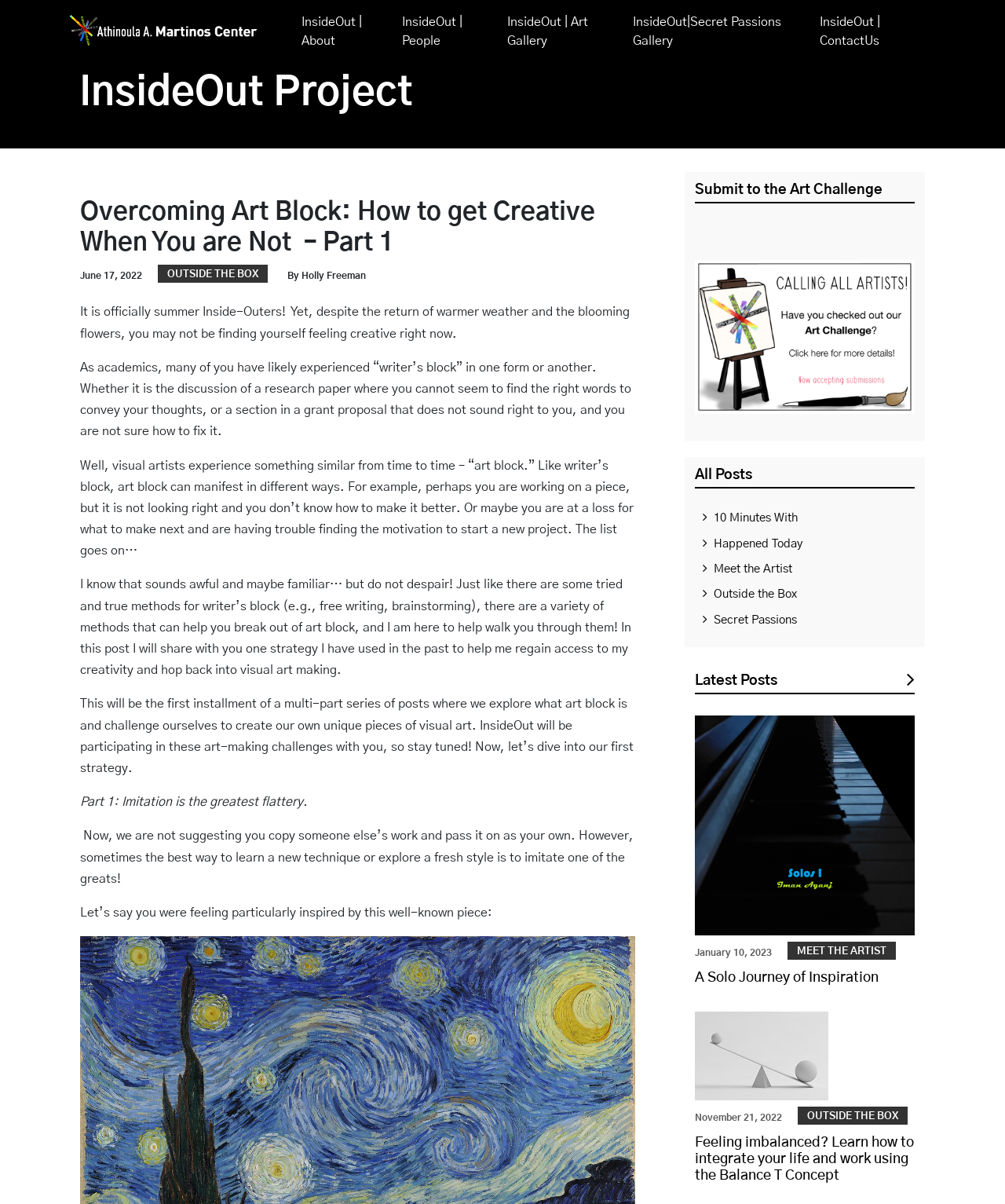Predict the bounding box coordinates of the area that should be clicked to accomplish the following instruction: "Check the 'Latest Posts'". The bounding box coordinates should consist of four float numbers between 0 and 1, i.e., [left, top, right, bottom].

[0.692, 0.559, 0.774, 0.571]